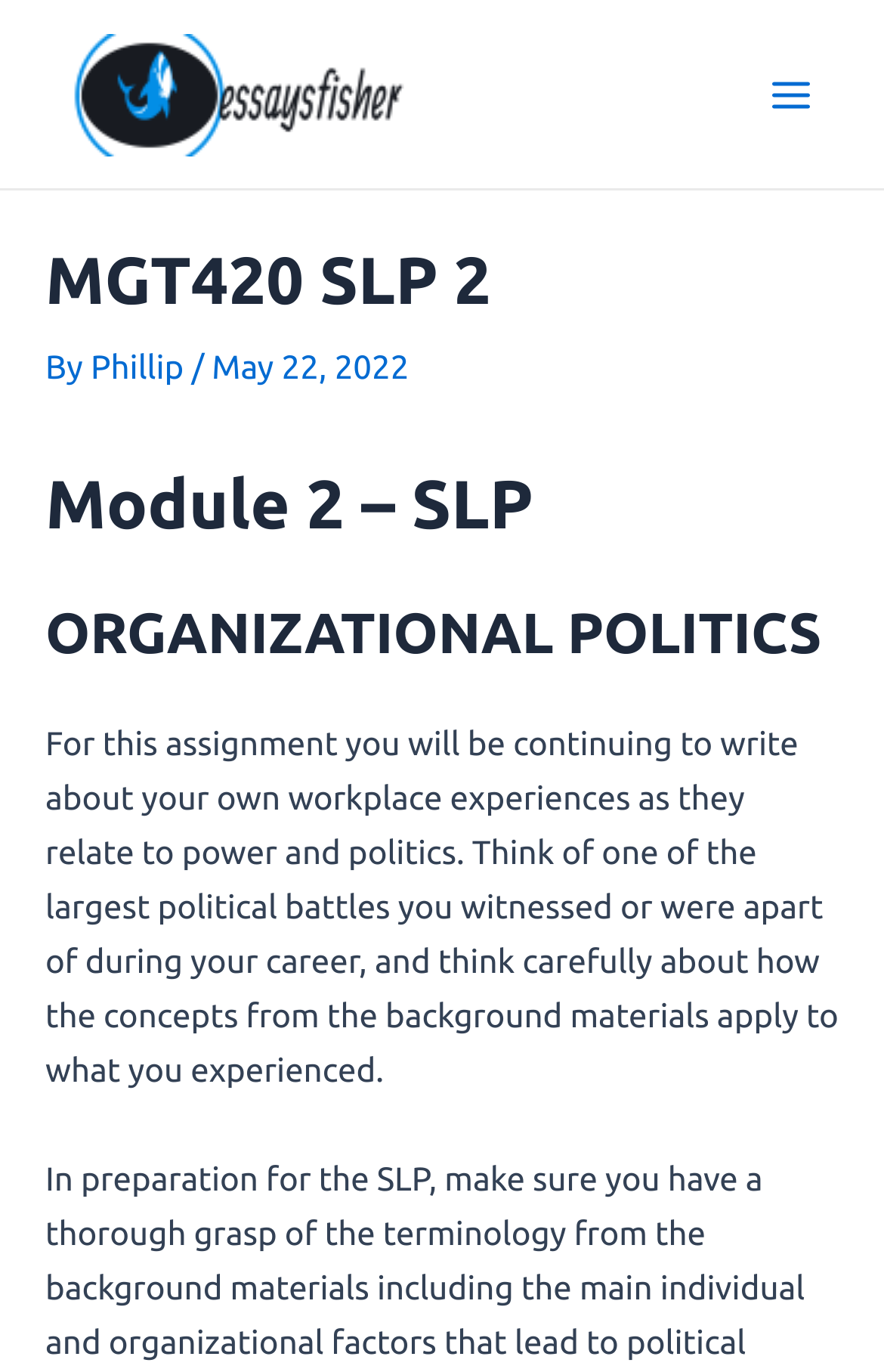What is the topic of the assignment?
We need a detailed and meticulous answer to the question.

The topic of the assignment can be found in the heading section of the webpage, where it says 'ORGANIZATIONAL POLITICS'.